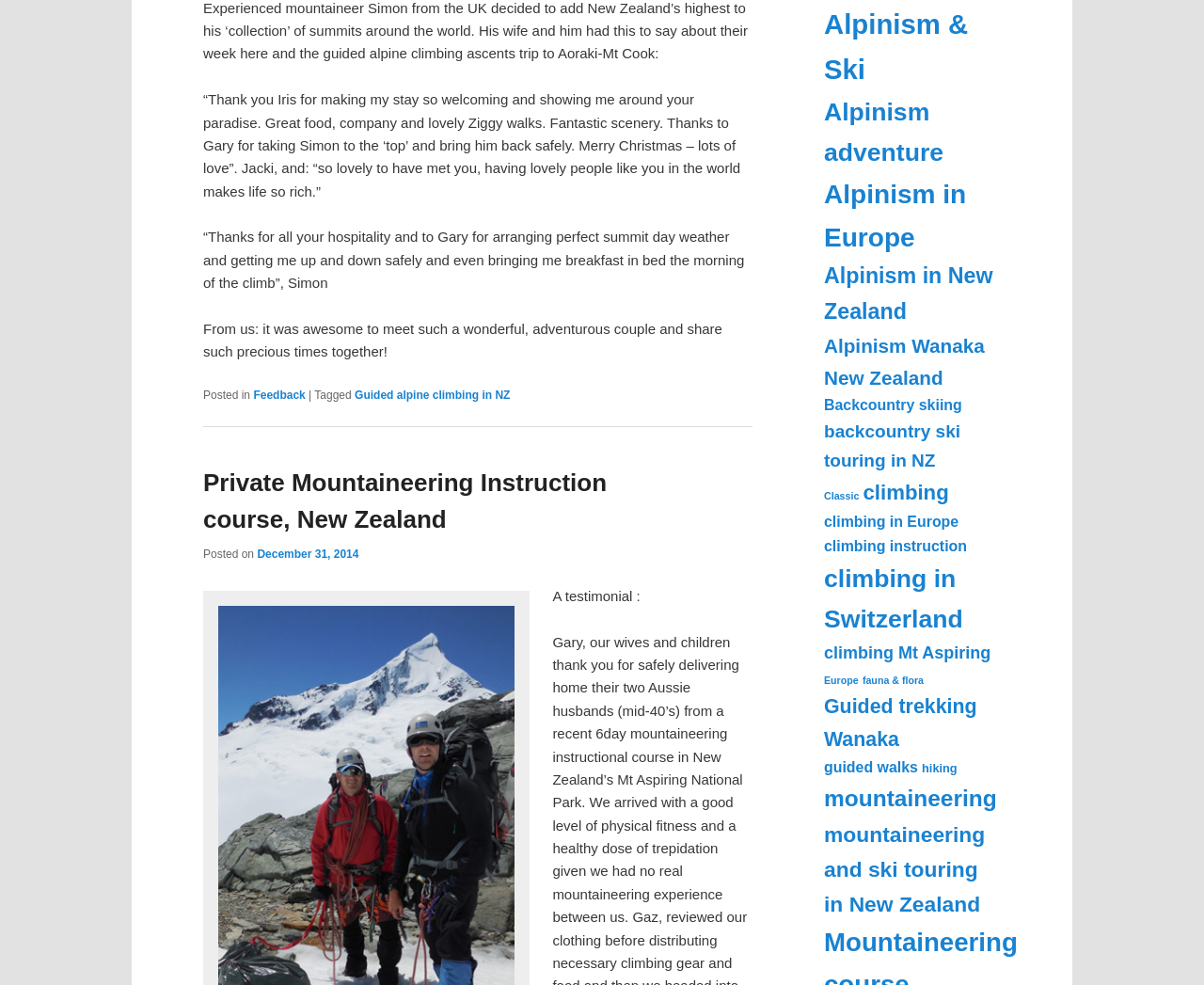Kindly provide the bounding box coordinates of the section you need to click on to fulfill the given instruction: "Check the post date".

[0.214, 0.555, 0.298, 0.569]